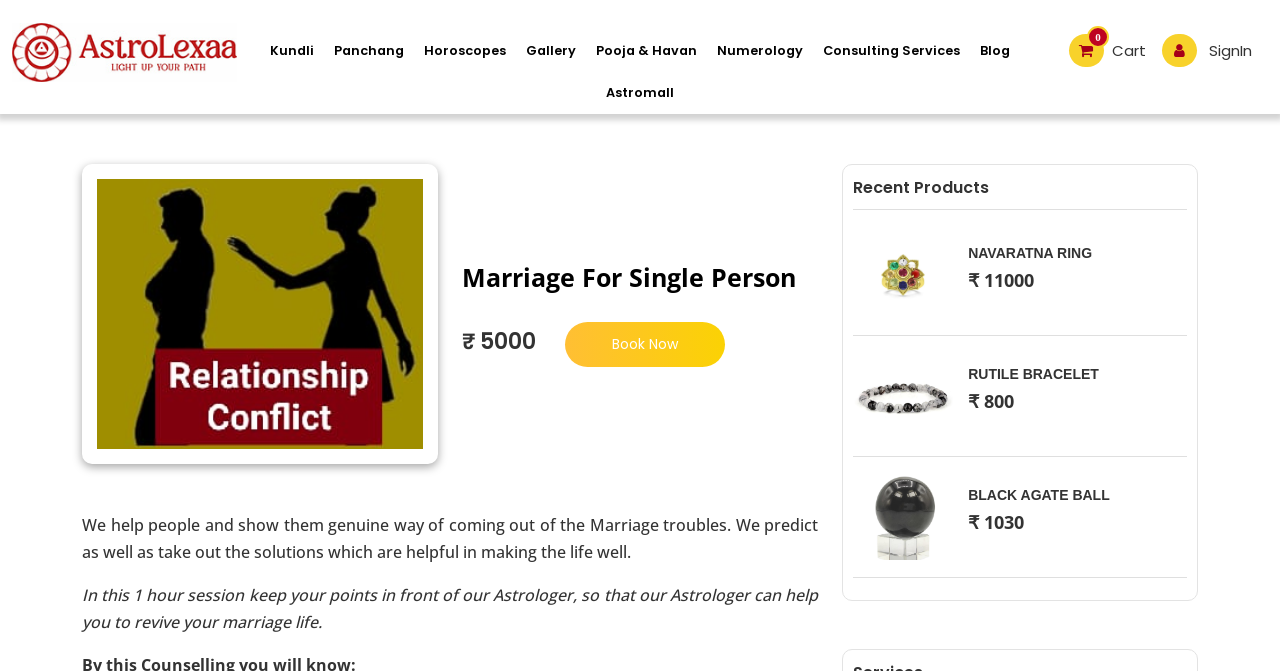Locate the bounding box coordinates of the element that should be clicked to execute the following instruction: "Click the logo".

[0.009, 0.034, 0.185, 0.122]